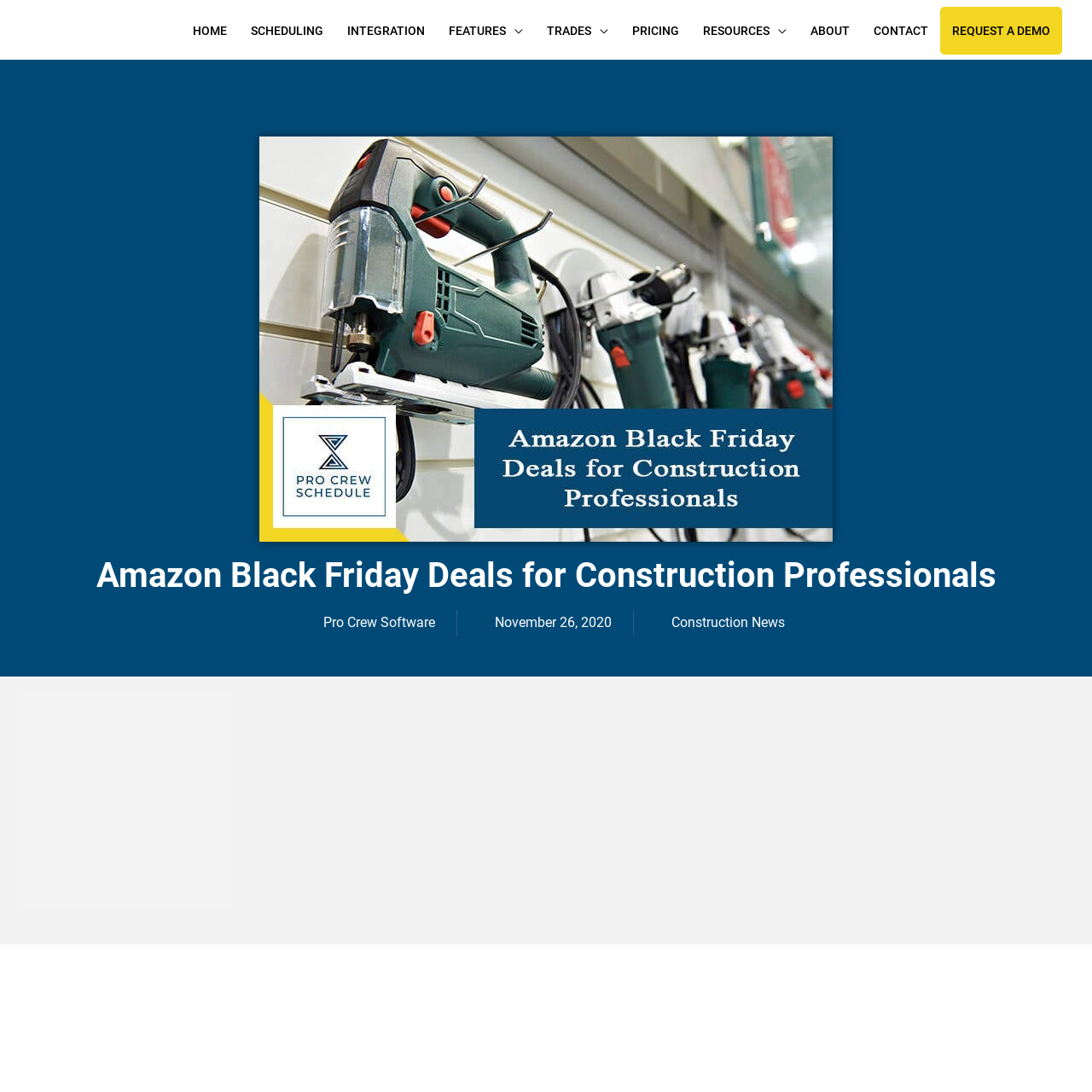Give a one-word or short-phrase answer to the following question: 
How many links are in the navigation menu?

9